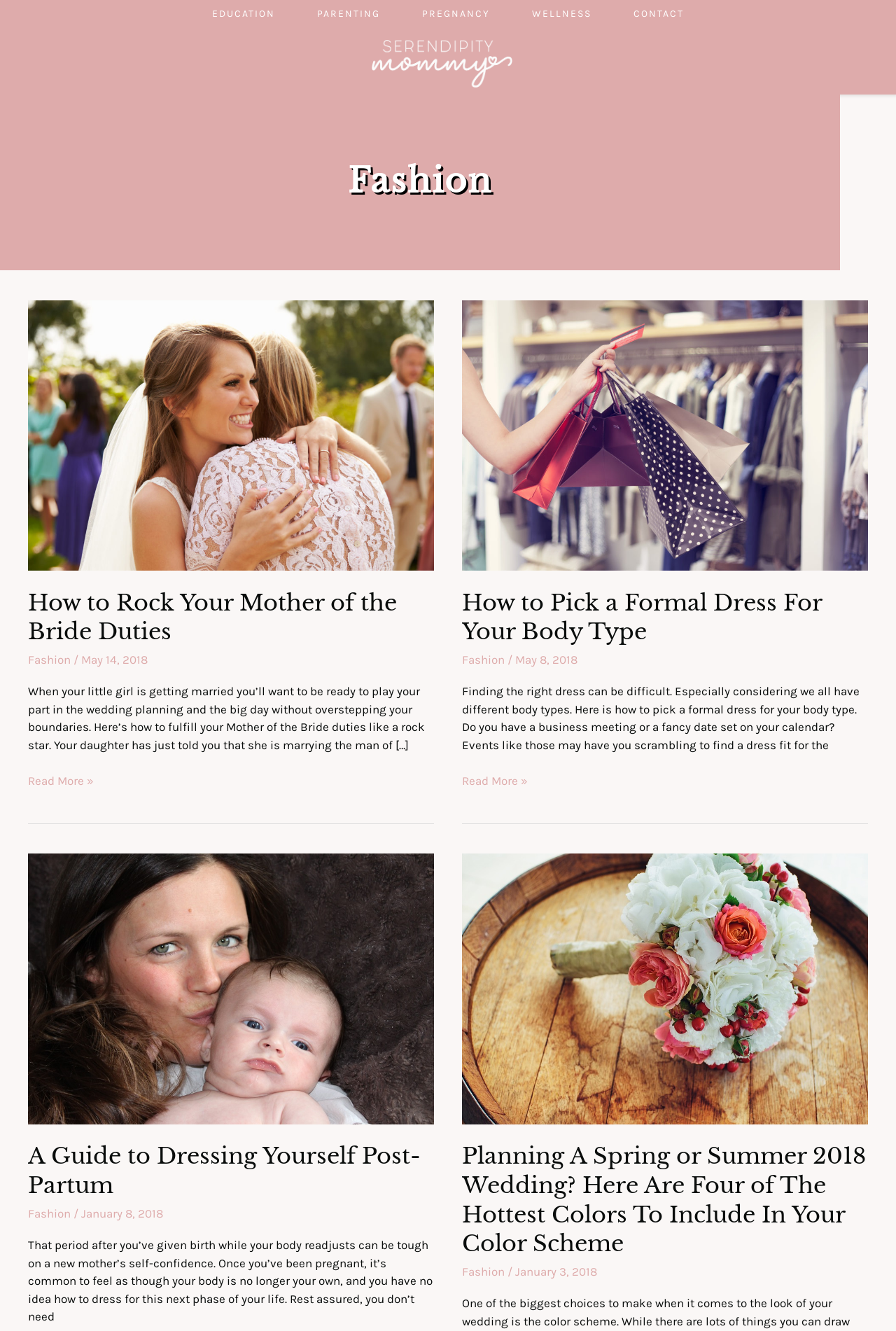Please determine the bounding box coordinates of the element to click on in order to accomplish the following task: "Read How to Rock Your Mother of the Bride Duties". Ensure the coordinates are four float numbers ranging from 0 to 1, i.e., [left, top, right, bottom].

[0.031, 0.442, 0.484, 0.486]